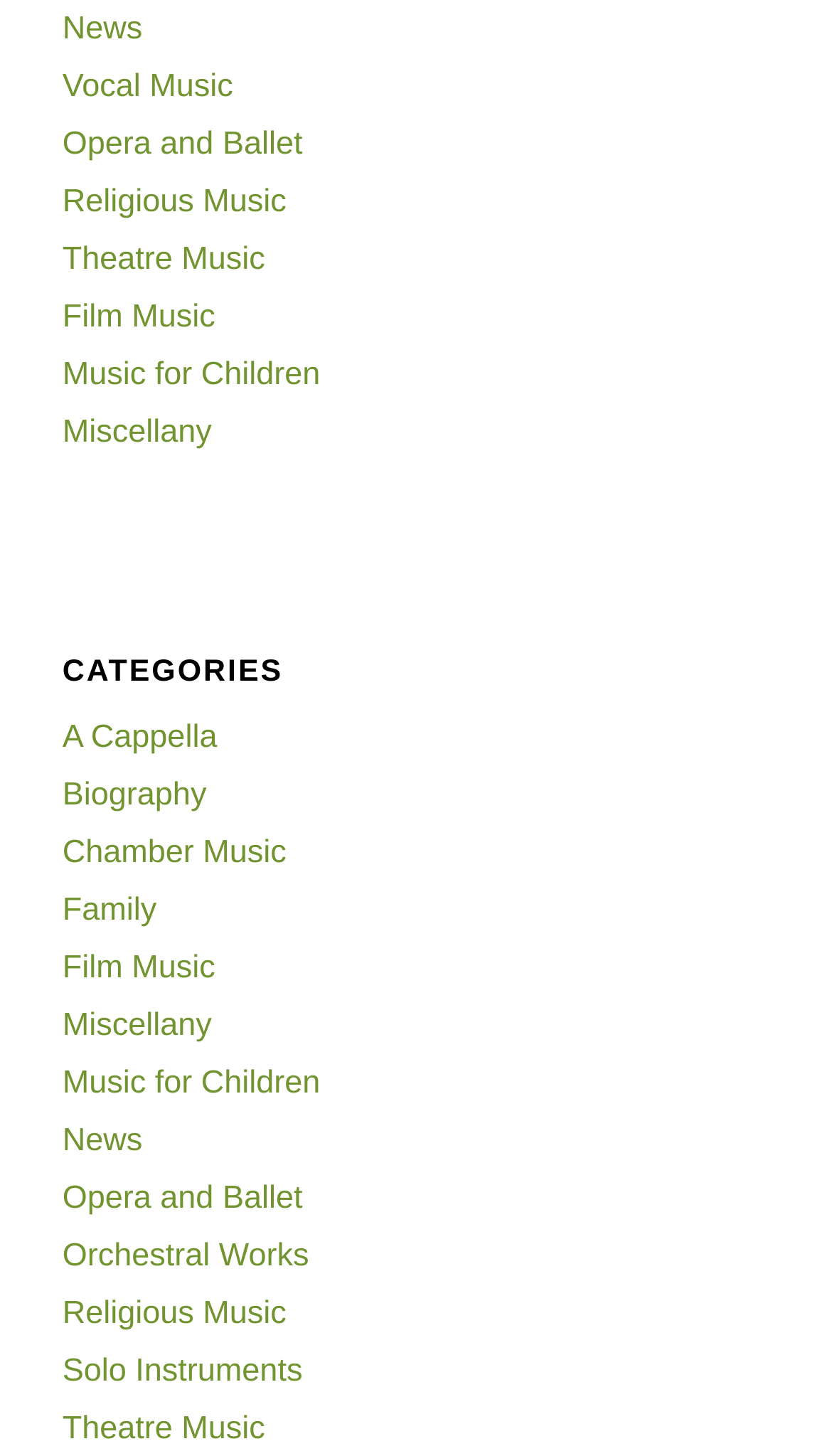Provide the bounding box coordinates of the UI element this sentence describes: "The Hunger Site".

None